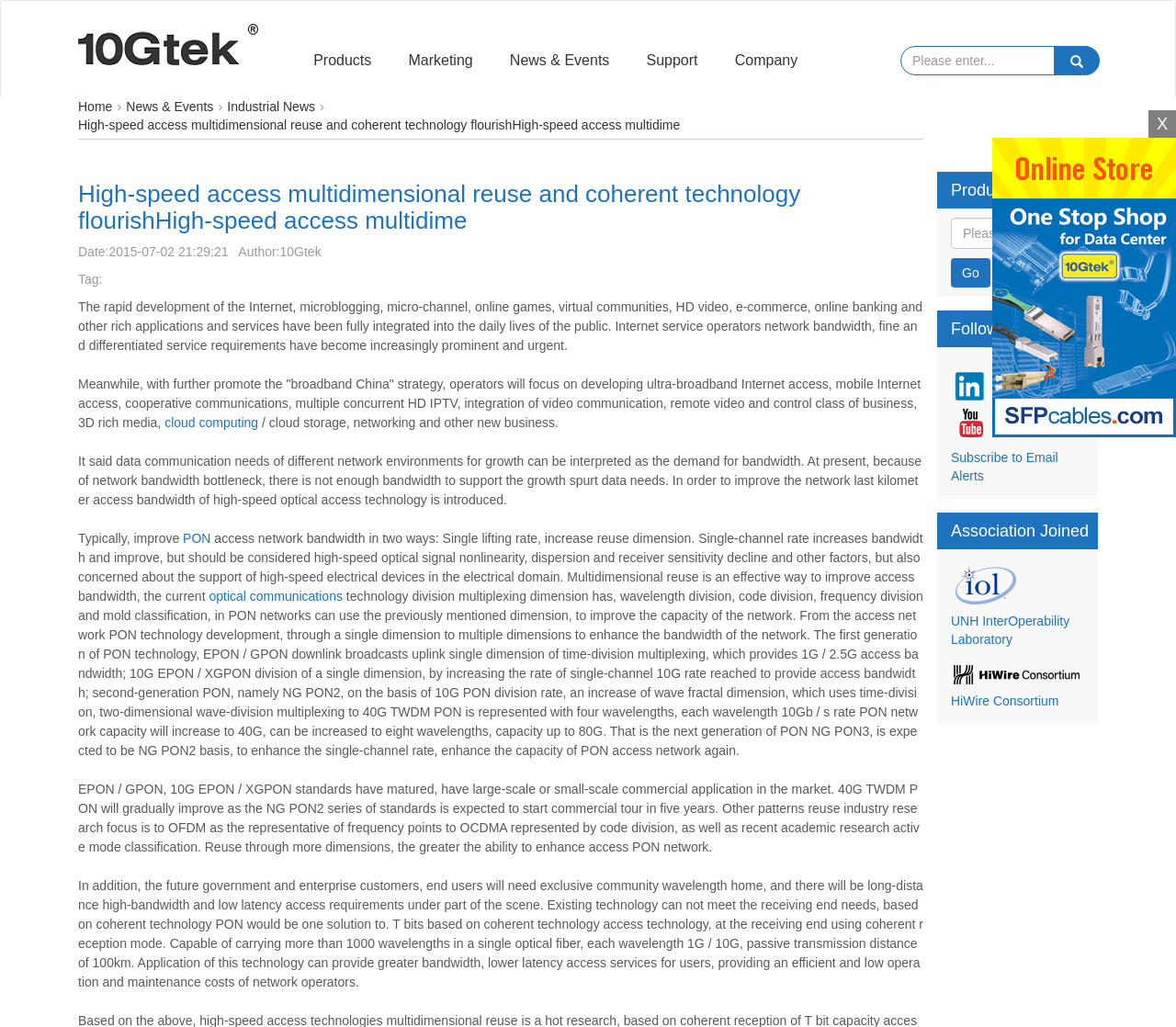Please determine the bounding box coordinates for the UI element described here. Use the format (top-left x, top-left y, bottom-right x, bottom-right y) with values bounded between 0 and 1: title="SFPcables.com: One-Stop Shop For Datacenter"

[0.844, 0.134, 1.0, 0.426]